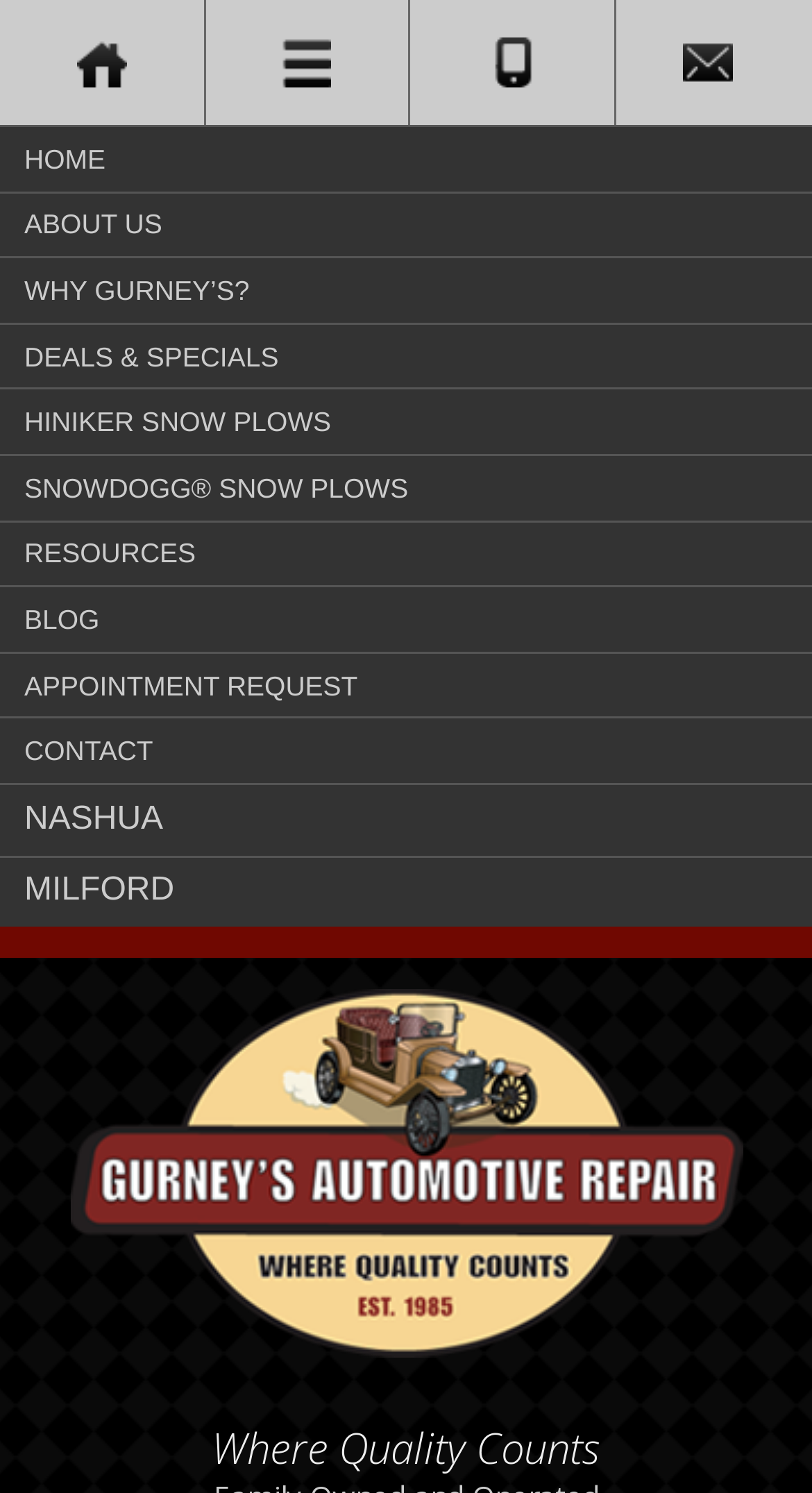Identify the bounding box coordinates for the UI element described as follows: "Contact". Ensure the coordinates are four float numbers between 0 and 1, formatted as [left, top, right, bottom].

[0.0, 0.48, 1.0, 0.524]